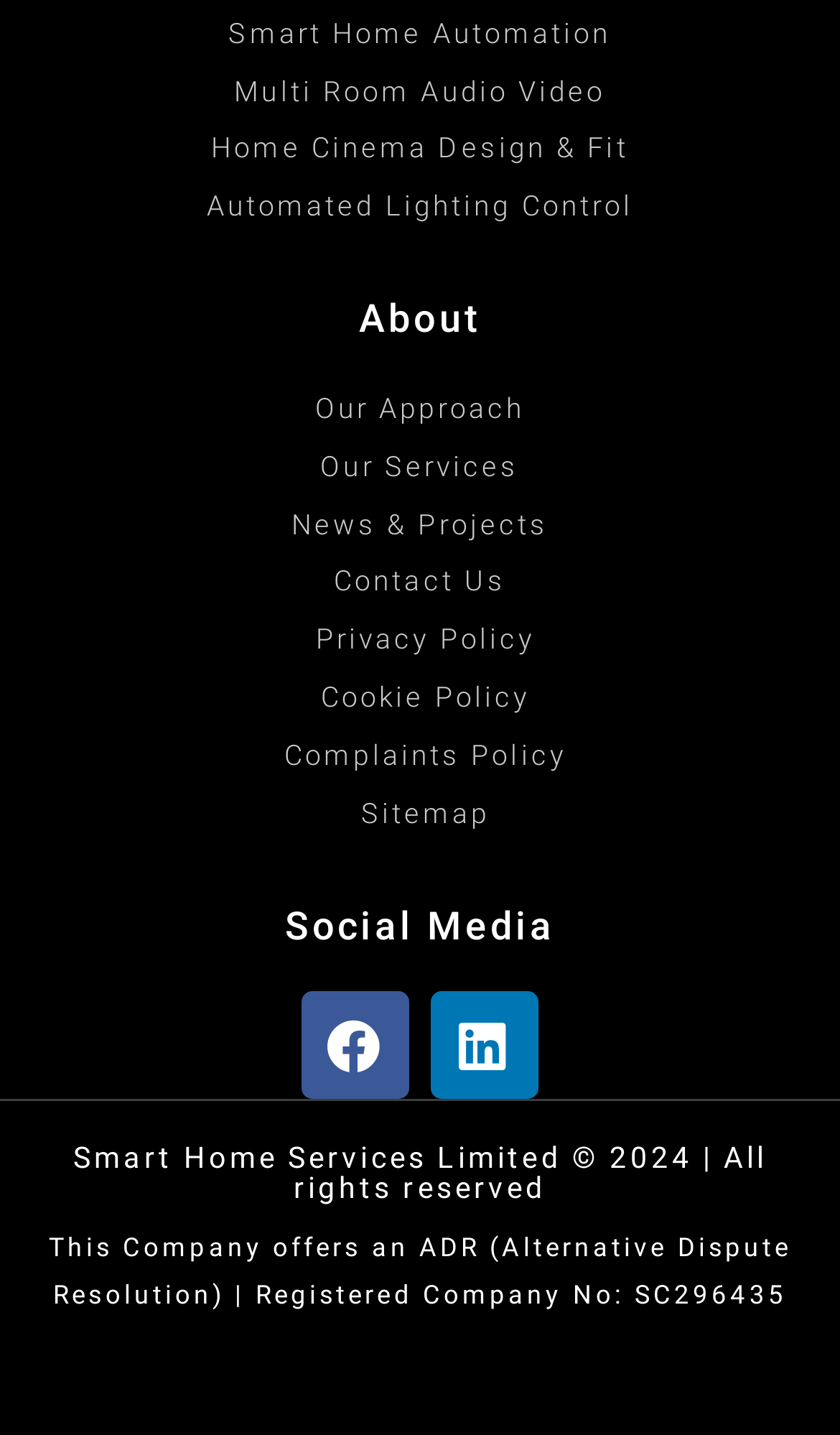Based on the image, please elaborate on the answer to the following question:
How many social media links are there?

There are two social media links, Facebook and Linkedin, which can be found in the 'Social Media' section near the bottom of the webpage.